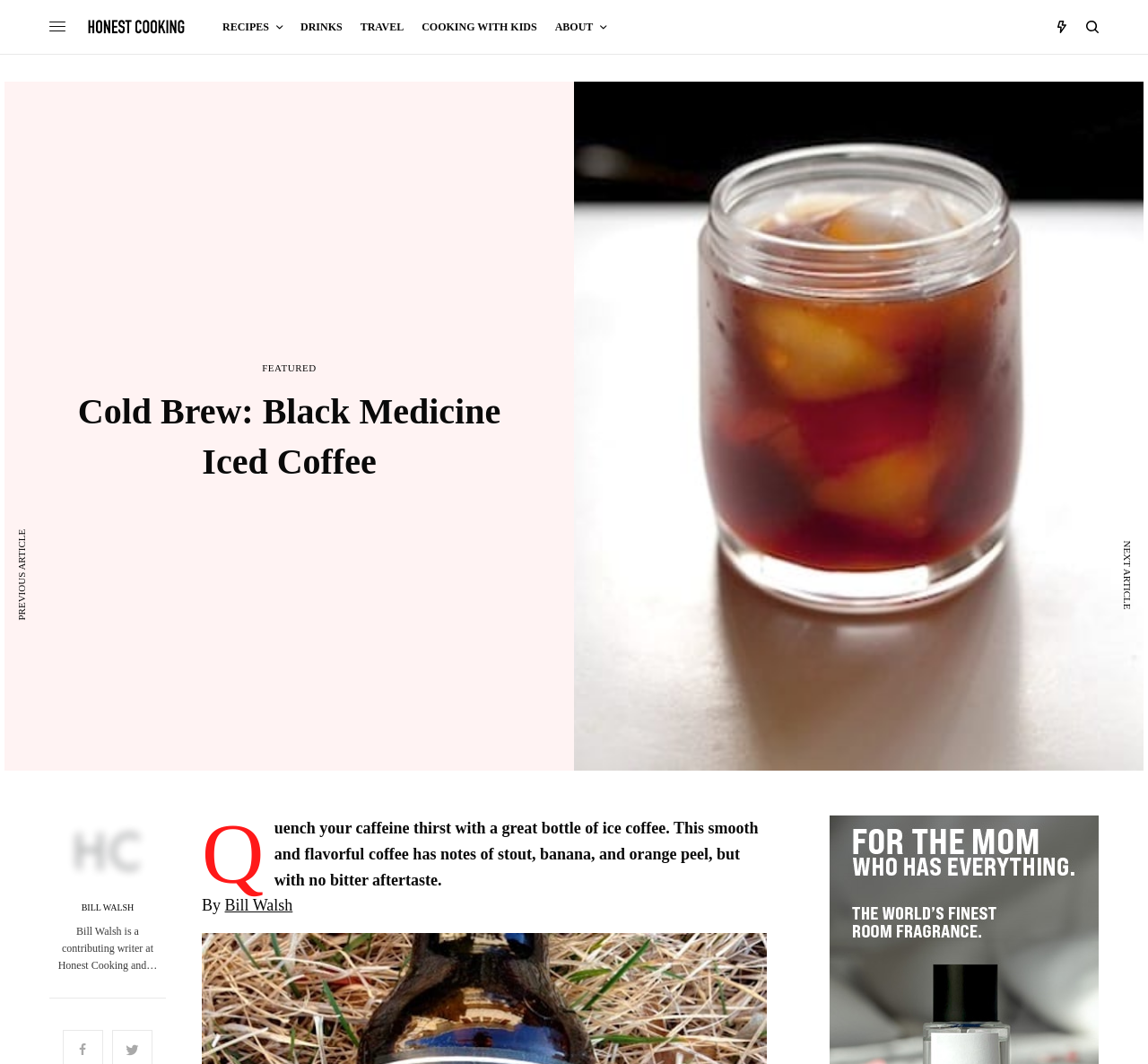Give a detailed overview of the webpage's appearance and contents.

This webpage is about a cold brew coffee product, specifically the "Black Medicine Iced Coffee". At the top, there is a large image taking up most of the width, with a smaller image of a logo "Honest Cooking" on the left side. Below the logo, there are several links to different categories, including "RECIPES", "DRINKS", "TRAVEL", "COOKING WITH KIDS", and "ABOUT".

On the right side of the page, there are three small images aligned vertically. Below these images, there is a section with a heading "Cold Brew: Black Medicine Iced Coffee" and a brief description of the product, stating that it is a smooth coffee with notes of stout, banana, and orange peel, but with no bitter aftertaste. The description is attributed to "Bill Walsh", a contributing writer at Honest Cooking.

Further down the page, there are two links, "FEATURED" and "BILL WALSH", as well as a brief bio of Bill Walsh. At the bottom of the page, there are two links to navigate to the previous or next article.